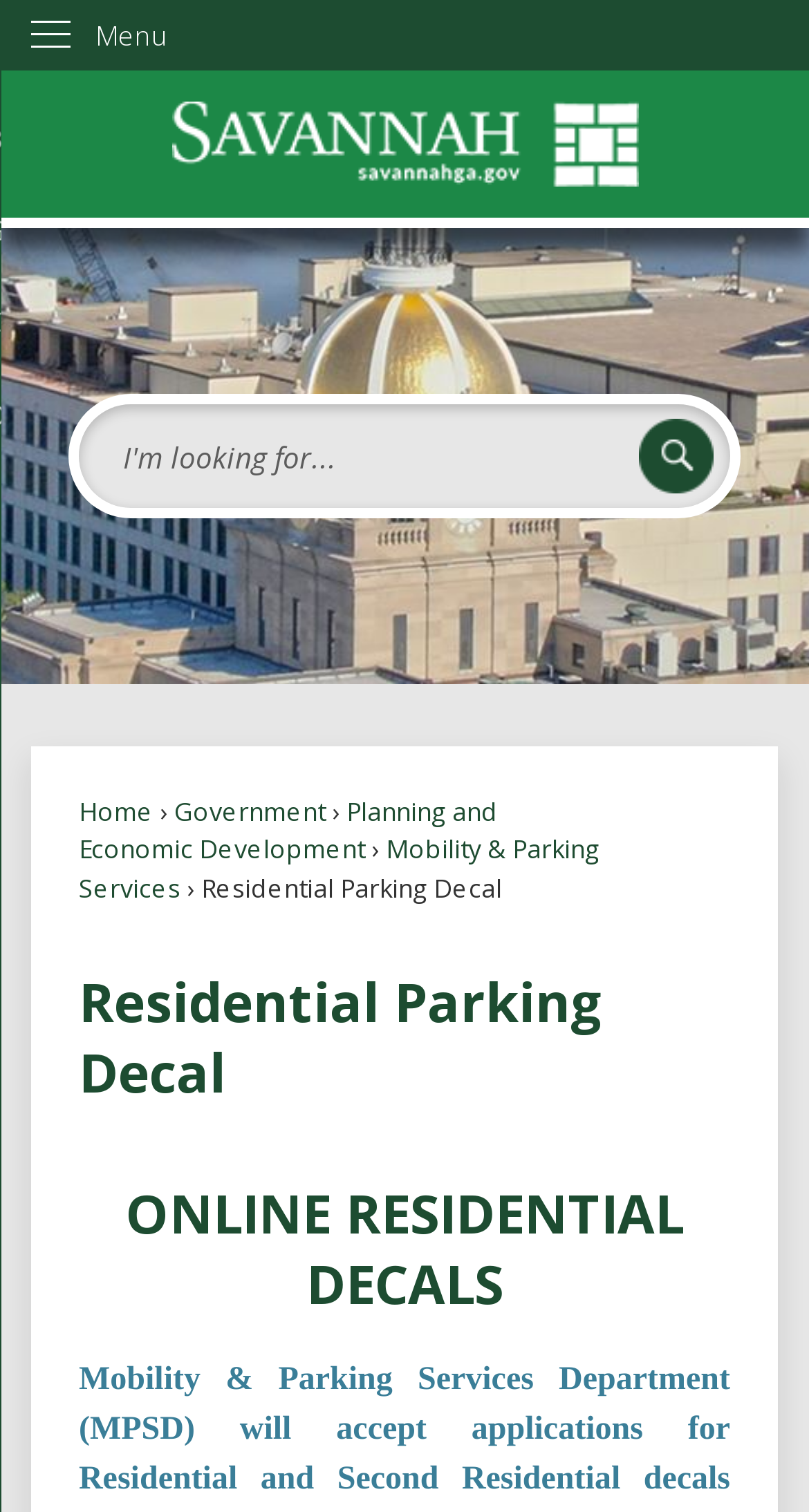Generate a thorough description of the webpage.

The webpage is about Residential Parking Decal in Savannah, GA. At the top left corner, there is a "Skip to Main Content" link. Next to it, there is a vertical menu with a "Menu" label. Below the menu, there is a "Homepage" link accompanied by an image. 

On the top right side, there is a search region with a search textbox and a search button, which has a search icon. The search region is relatively large, taking up most of the top right area.

Below the search region, there are several links, including "Home", "Government", "Planning and Economic Development", and "Mobility & Parking Services". These links are aligned horizontally and are positioned at the top half of the webpage.

In the middle of the webpage, there is a heading "Residential Parking Decal" followed by a static text with the same content. Below this heading, there is another heading "ONLINE RESIDENTIAL DECALS", which is more prominent and takes up a larger area.